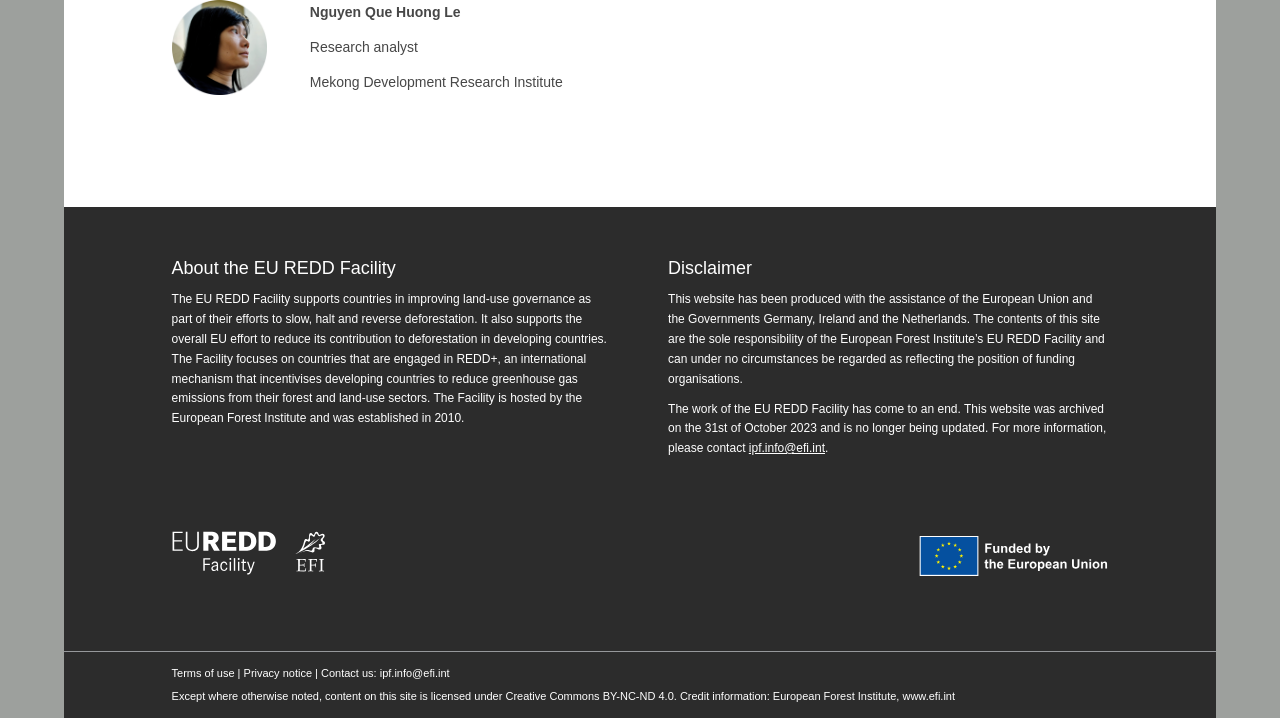What is the contact email for the EU REDD Facility?
Analyze the screenshot and provide a detailed answer to the question.

The contact email for the EU REDD Facility can be found in the 'Contact us' section, where it is provided as ipf.info@efi.int.